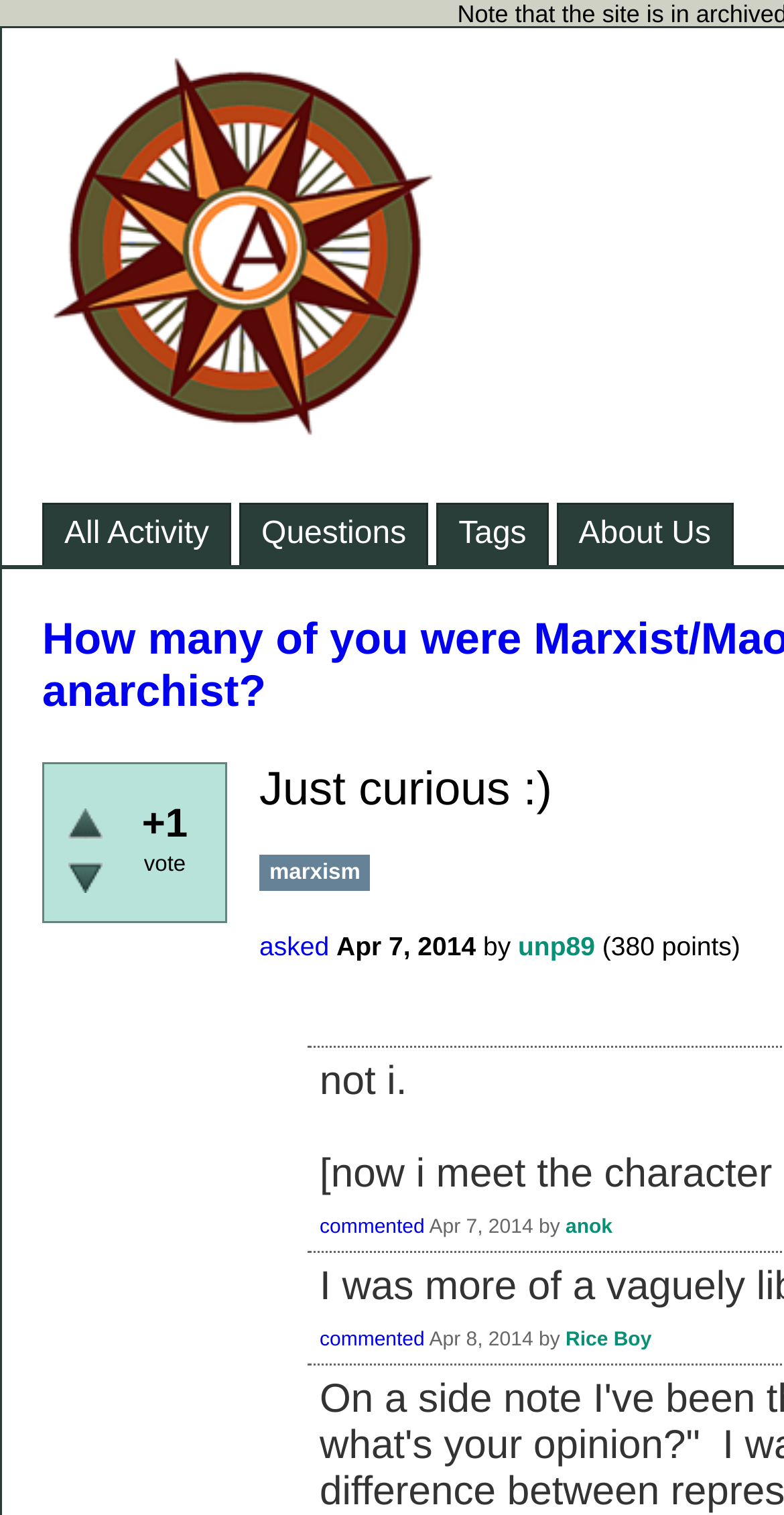Locate and extract the headline of this webpage.

How many of you were Marxist/Maoist/ etc before you became anarchist?